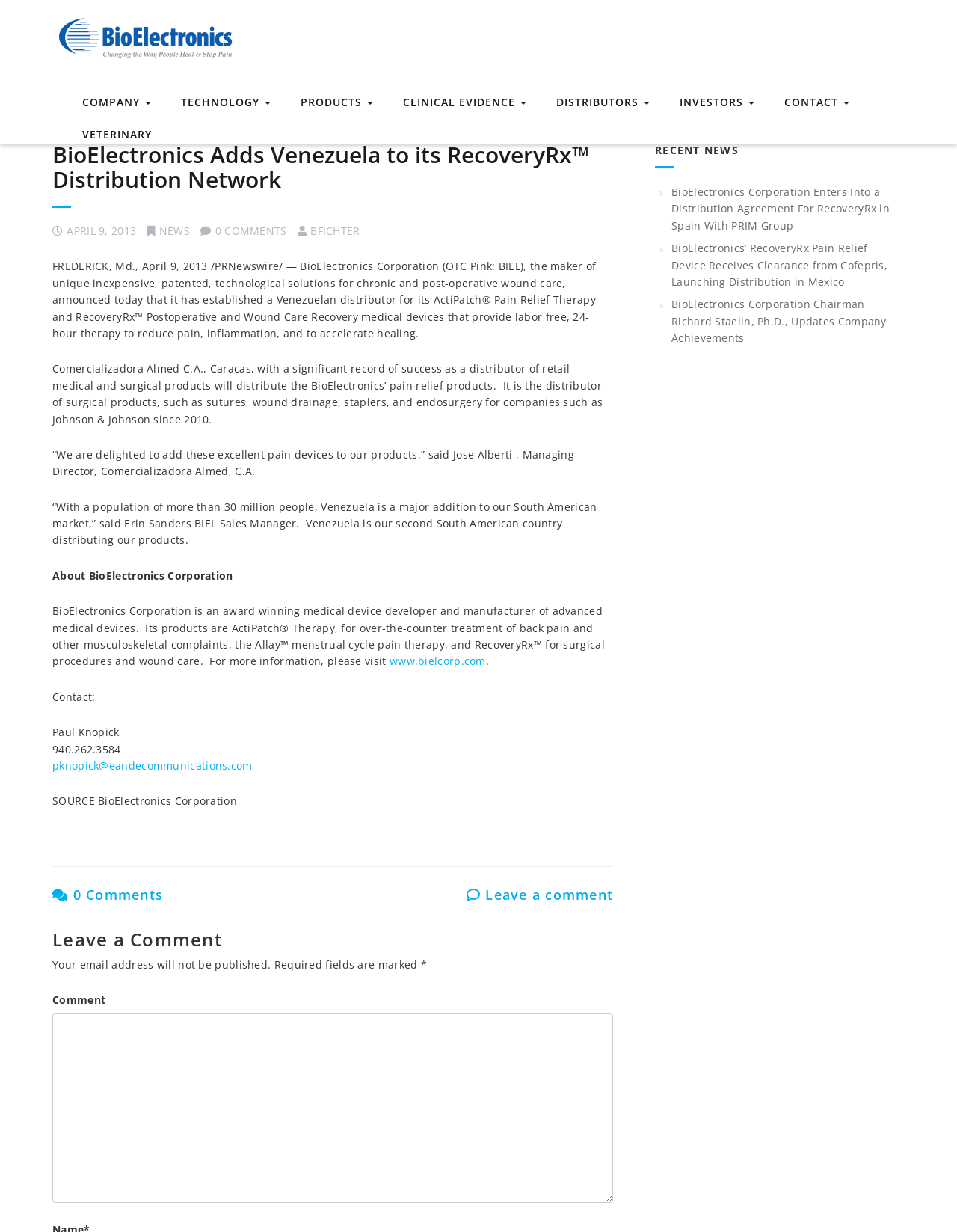Locate the bounding box for the described UI element: "alt="BioElectronics Corporation"". Ensure the coordinates are four float numbers between 0 and 1, formatted as [left, top, right, bottom].

[0.043, 0.0, 0.262, 0.063]